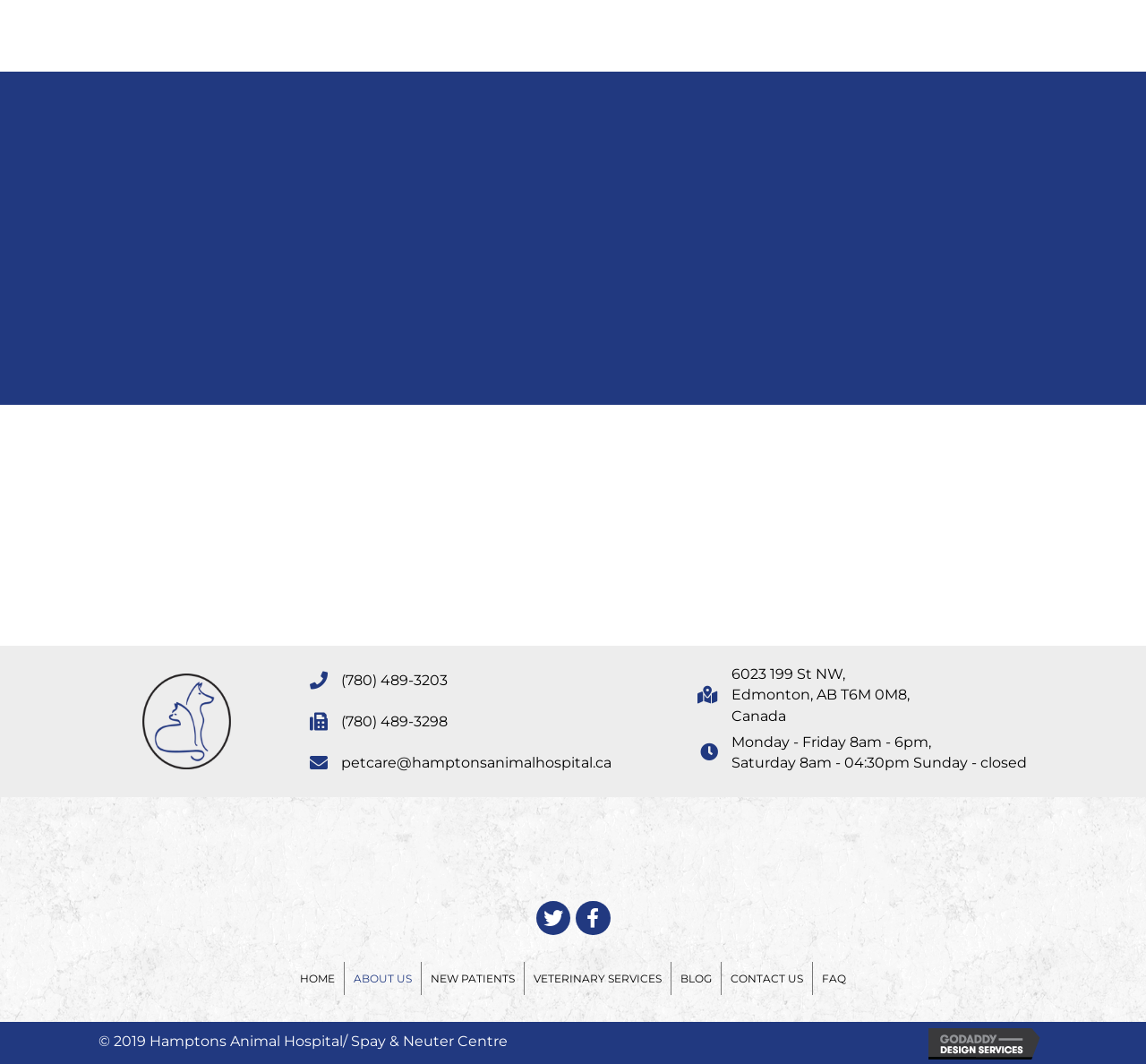Answer the question below using just one word or a short phrase: 
What is the phone number of the hospital?

(780) 489-3203